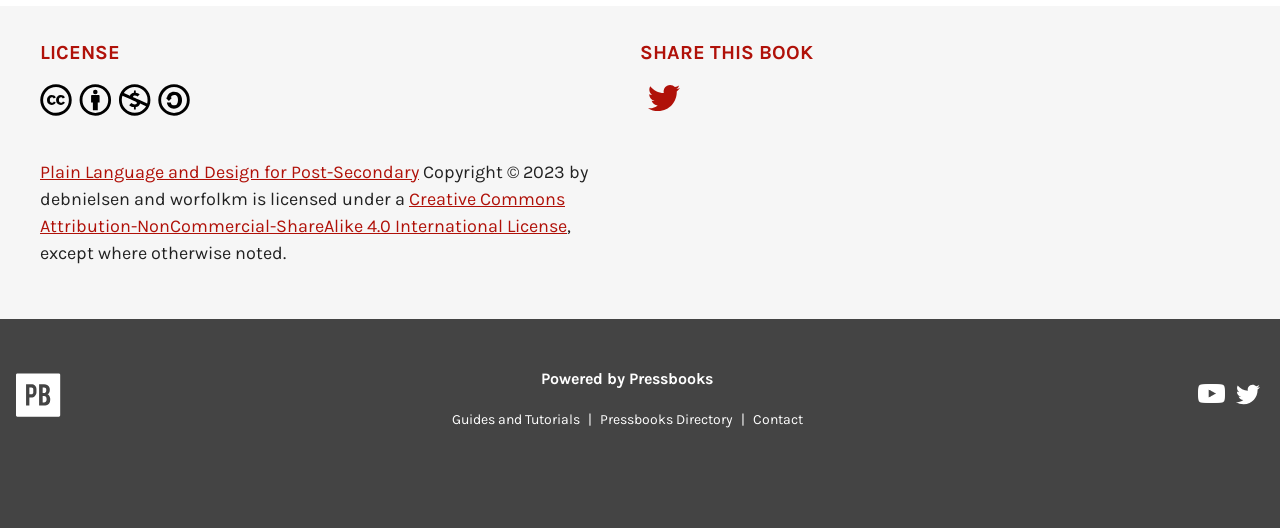What is the license of the content?
Answer the question with just one word or phrase using the image.

Creative Commons Attribution-NonCommercial-ShareAlike 4.0 International License